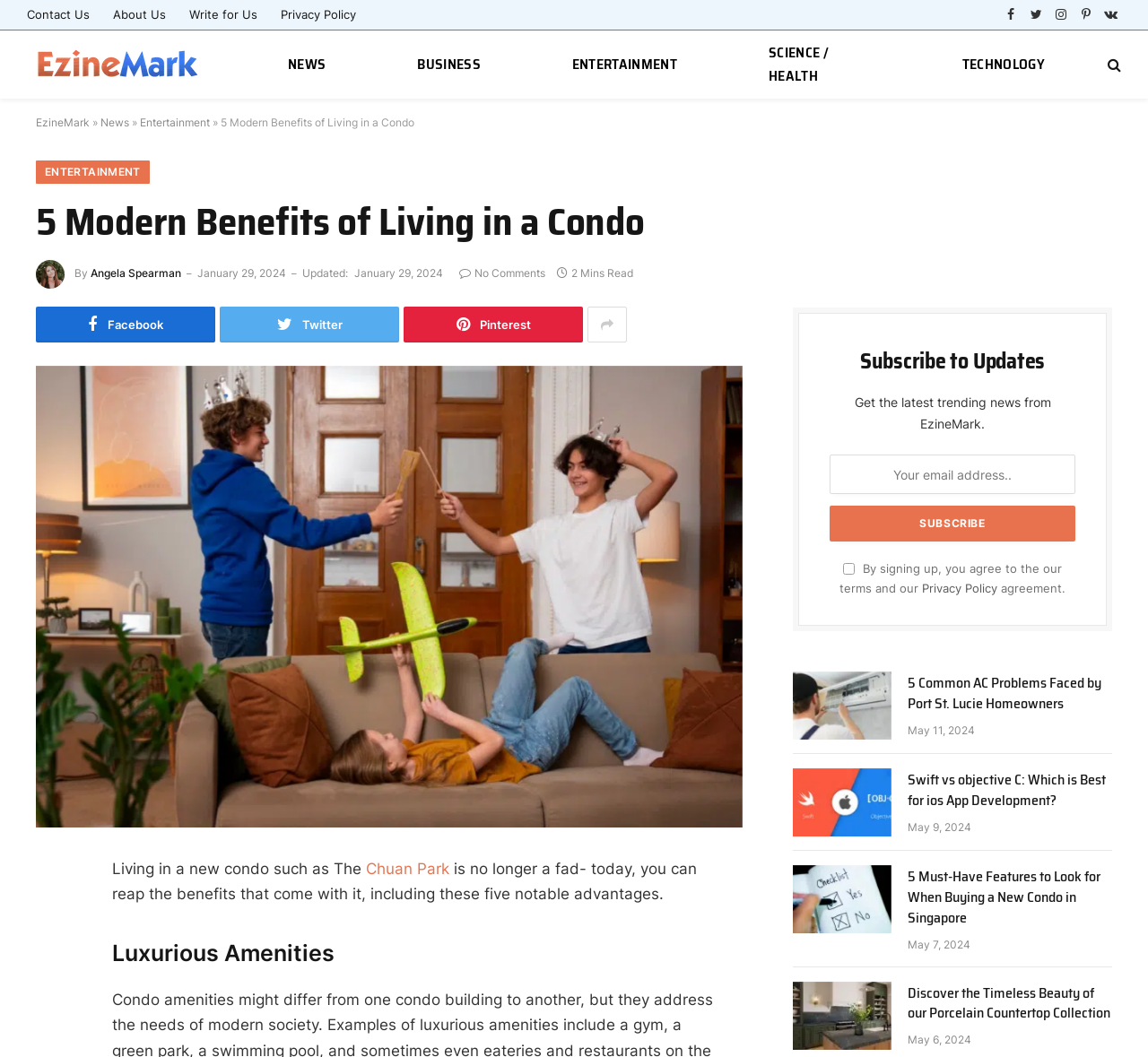Identify the bounding box coordinates for the UI element described as follows: Write for Us. Use the format (top-left x, top-left y, bottom-right x, bottom-right y) and ensure all values are floating point numbers between 0 and 1.

[0.155, 0.0, 0.234, 0.028]